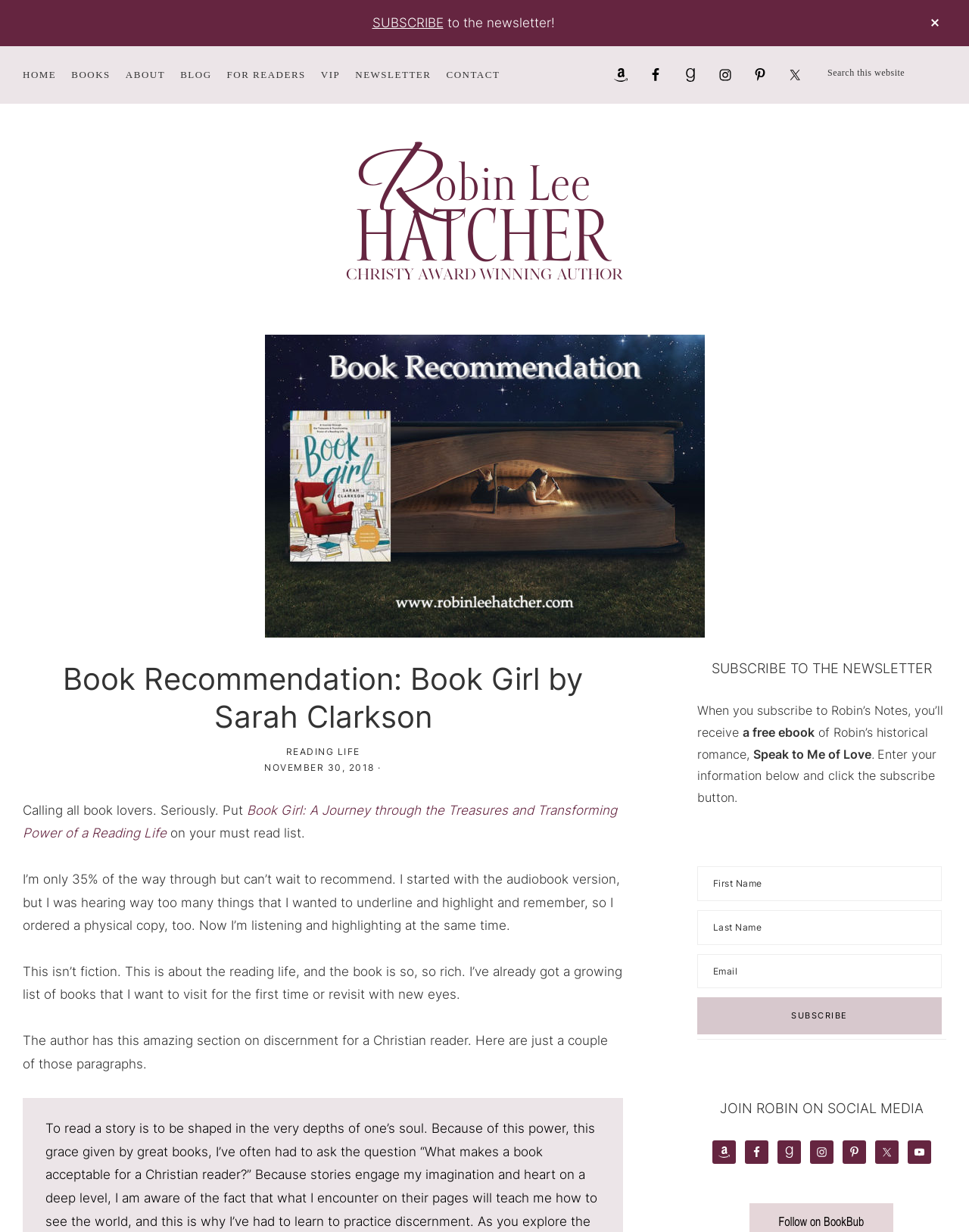Summarize the webpage comprehensively, mentioning all visible components.

This webpage is a book recommendation page, specifically for "Book Girl: A Journey through the Treasures and Transforming Power of a Reading Life" by Sarah Clarkson. The page is divided into several sections. At the top, there is a navigation menu with links to the home page, books, about, blog, for readers, VIP, newsletter, and contact. Below the navigation menu, there is a search bar with a search button.

On the left side of the page, there is a sidebar with a heading "Nav Social Menu" that contains links to the author's social media profiles, including Amazon, Facebook, Goodreads, Instagram, Pinterest, and Twitter. Each link has an associated image.

In the main content area, there is a heading "Book Recommendation: Book Girl by Sarah Clarkson" followed by a brief introduction to the book. The author of the webpage, Robin Lee Hatcher, is recommending this book and has already read 35% of it. The text describes the book as "so, so rich" and mentions that it has inspired a growing list of books to read or revisit.

Below the introduction, there are several paragraphs of text that discuss the book's content, including a section on discernment for Christian readers. The text is accompanied by a heading "Primary Sidebar" and a section to subscribe to the newsletter, which includes a free ebook of Robin's historical romance, "Speak to Me of Love". The subscription form has fields for first name, last name, and email, and a subscribe button.

Finally, at the bottom of the page, there is a heading "JOIN ROBIN ON SOCIAL MEDIA" with links to the author's social media profiles.